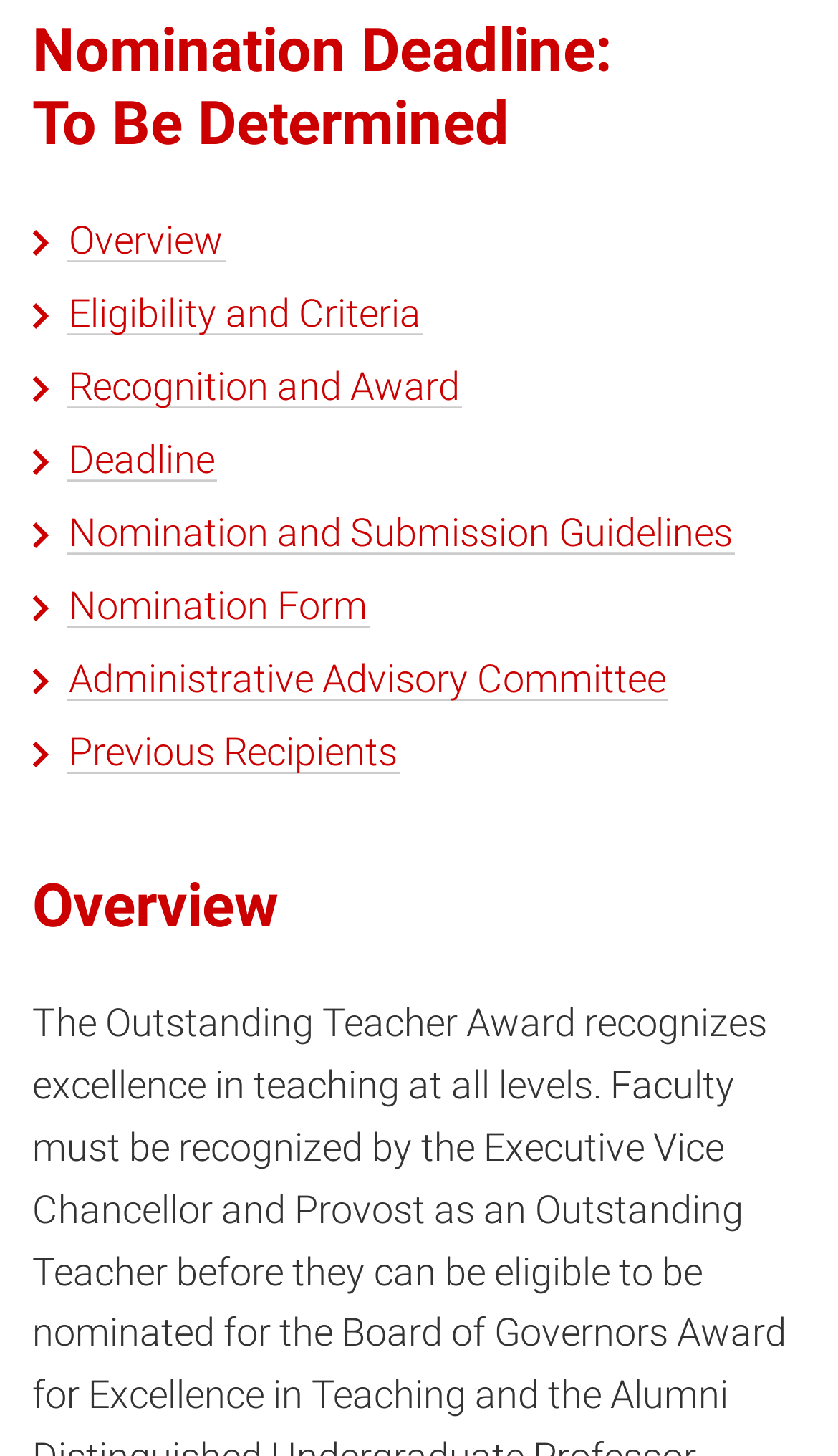How many links are available on the webpage?
Provide a one-word or short-phrase answer based on the image.

9